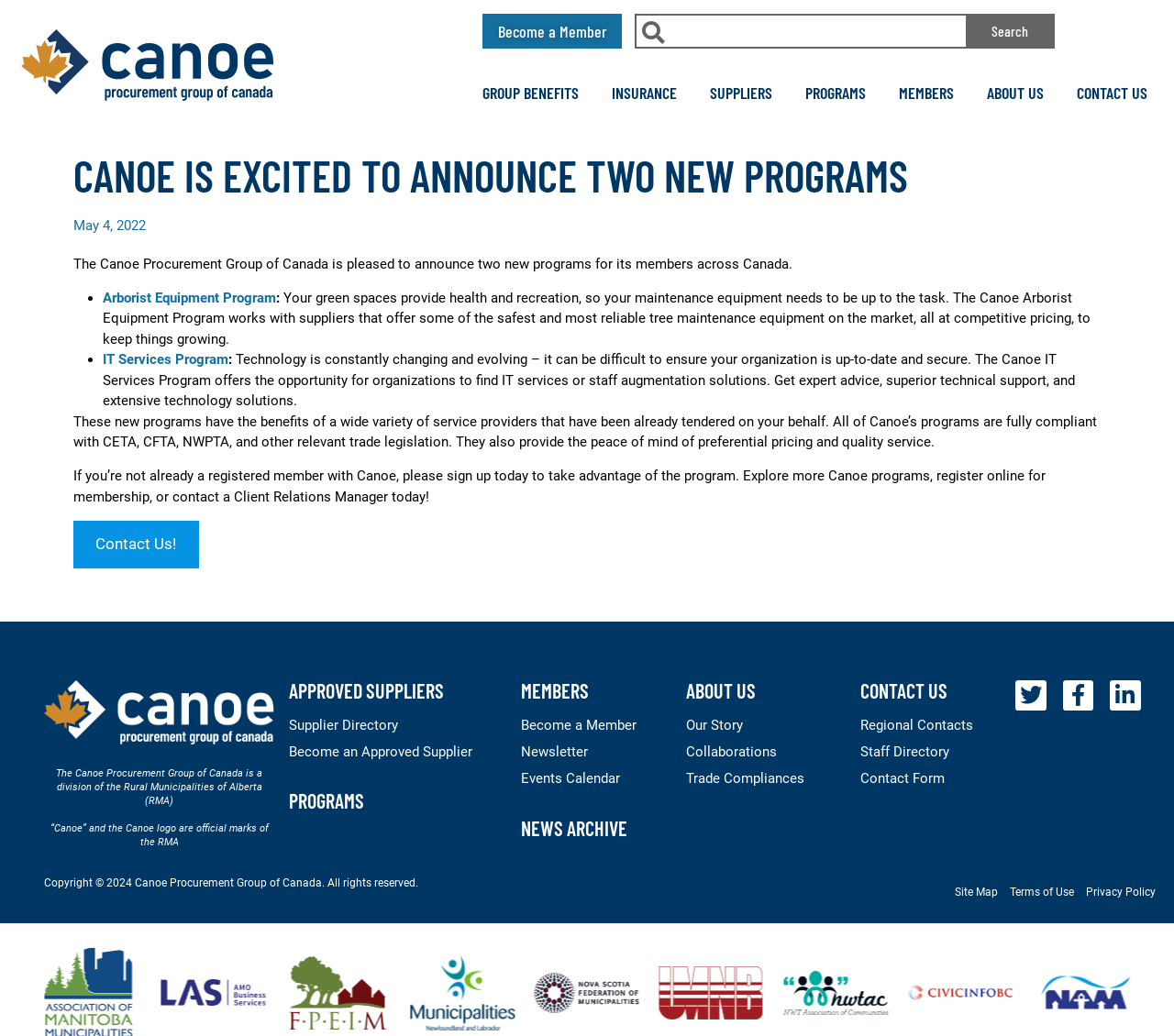Please locate the bounding box coordinates of the region I need to click to follow this instruction: "Log in to the website".

None